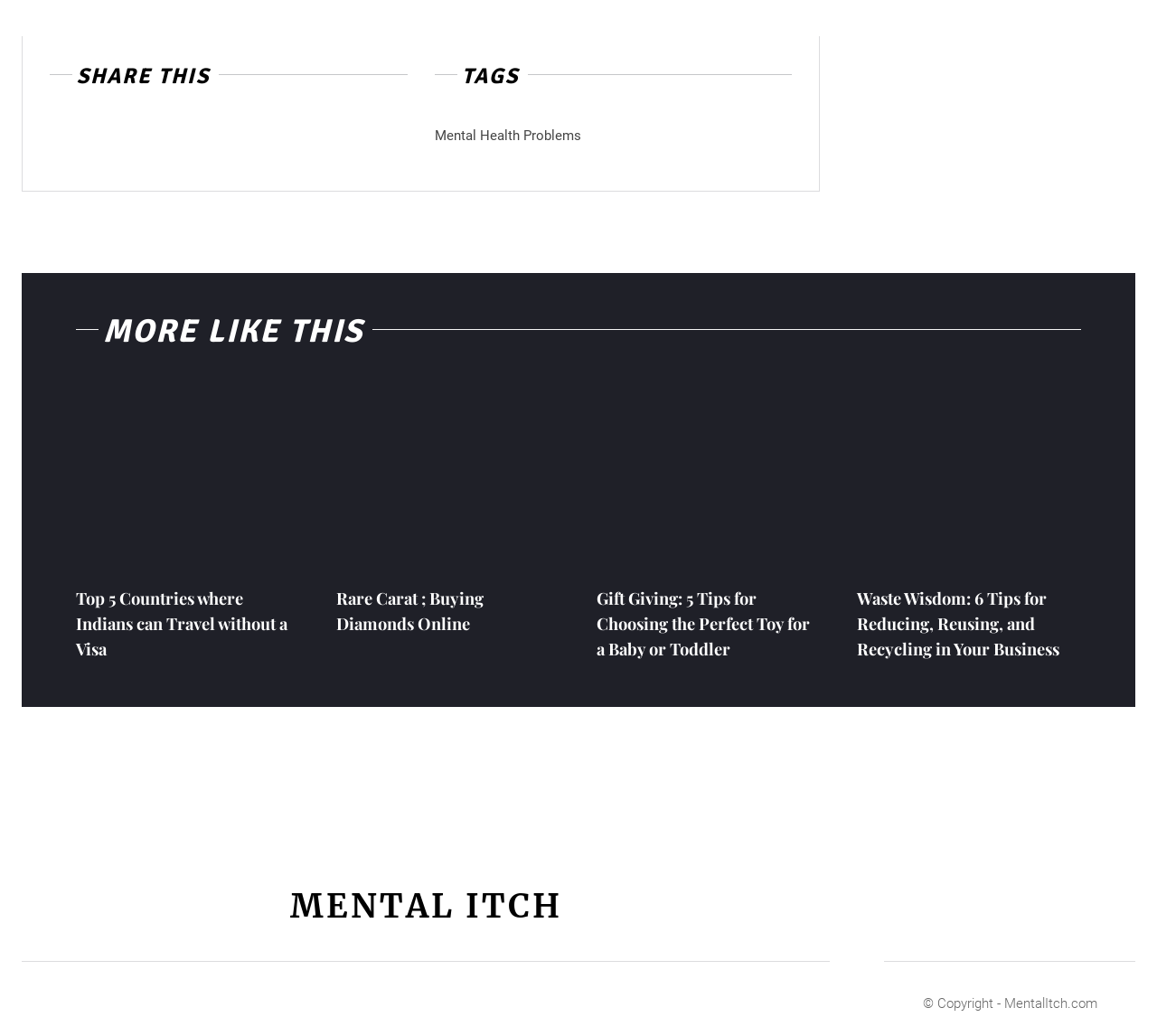What is the name of the website?
Please utilize the information in the image to give a detailed response to the question.

The name of the website is 'Mental Itch', which is mentioned in the link 'MENTAL ITCH' at the bottom of the page, and also in the copyright notice '© Copyright - MentalItch.com'.